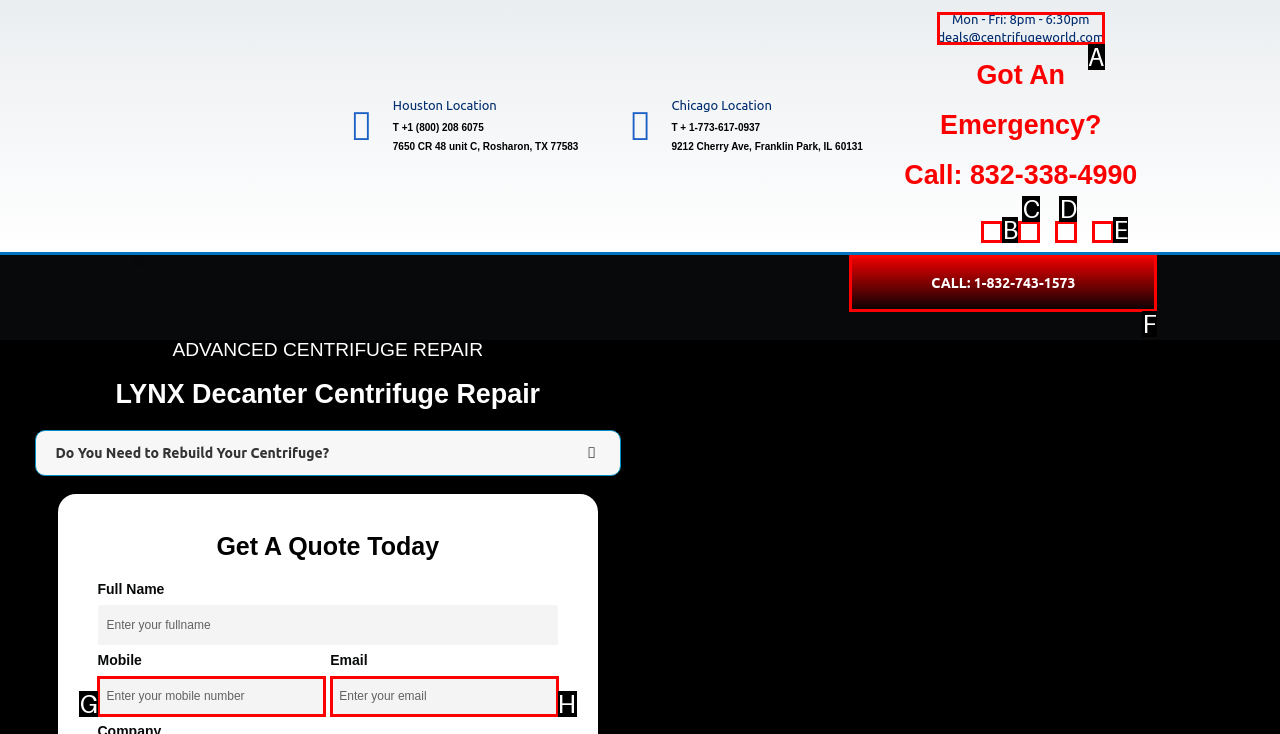Pick the HTML element that corresponds to the description: Youtube
Answer with the letter of the correct option from the given choices directly.

B